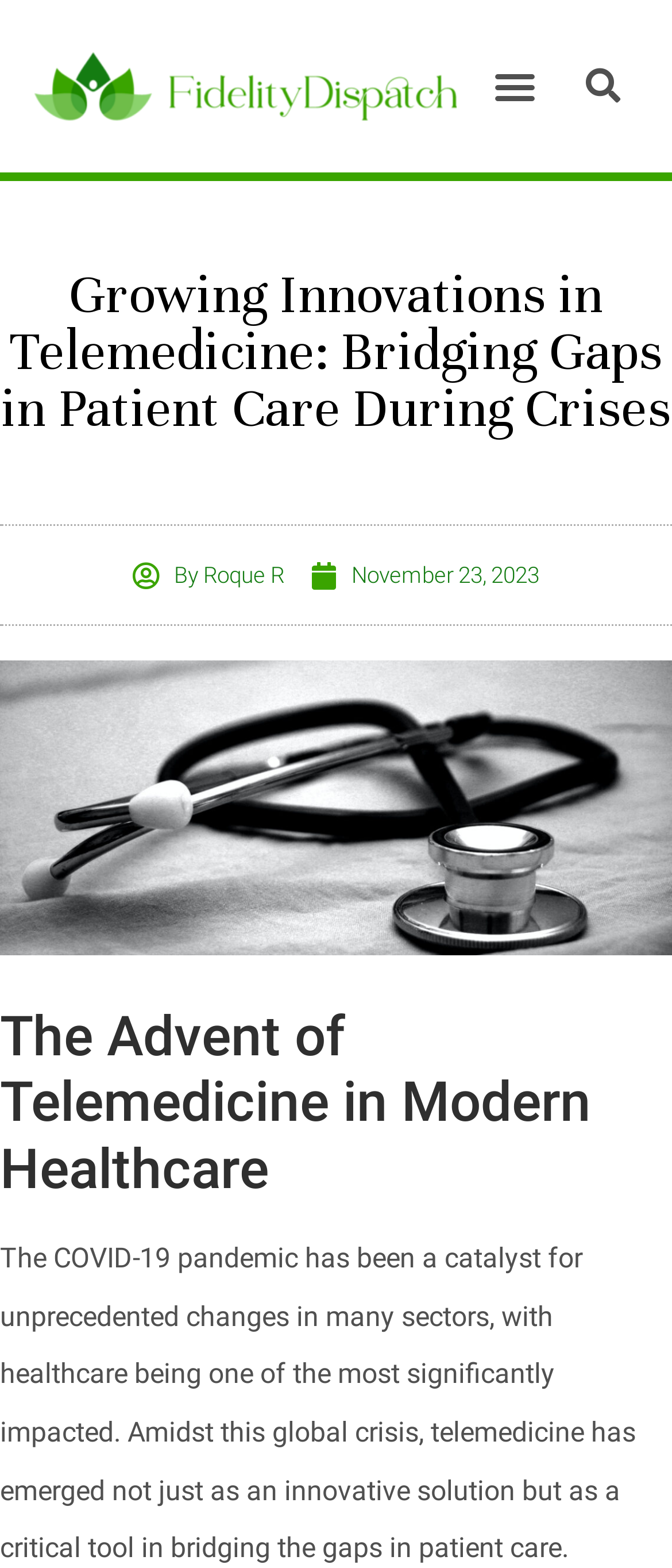Identify the bounding box of the UI element that matches this description: "Search".

[0.846, 0.033, 0.949, 0.077]